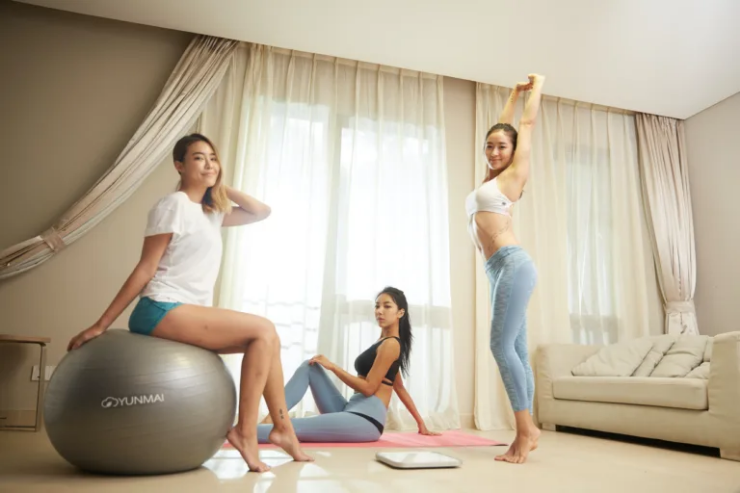What is the atmosphere of the room?
Provide a short answer using one word or a brief phrase based on the image.

serene and motivational